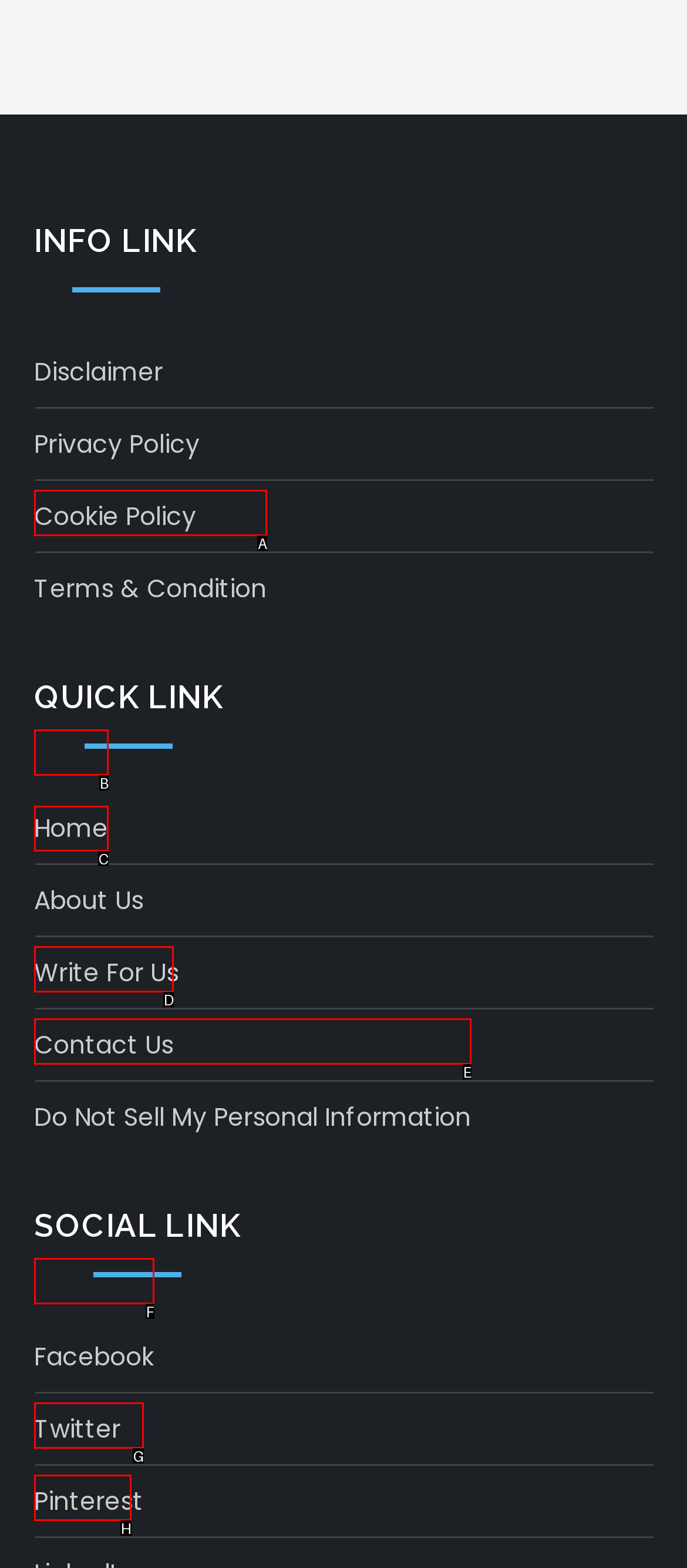Point out the UI element to be clicked for this instruction: Go to home page. Provide the answer as the letter of the chosen element.

C